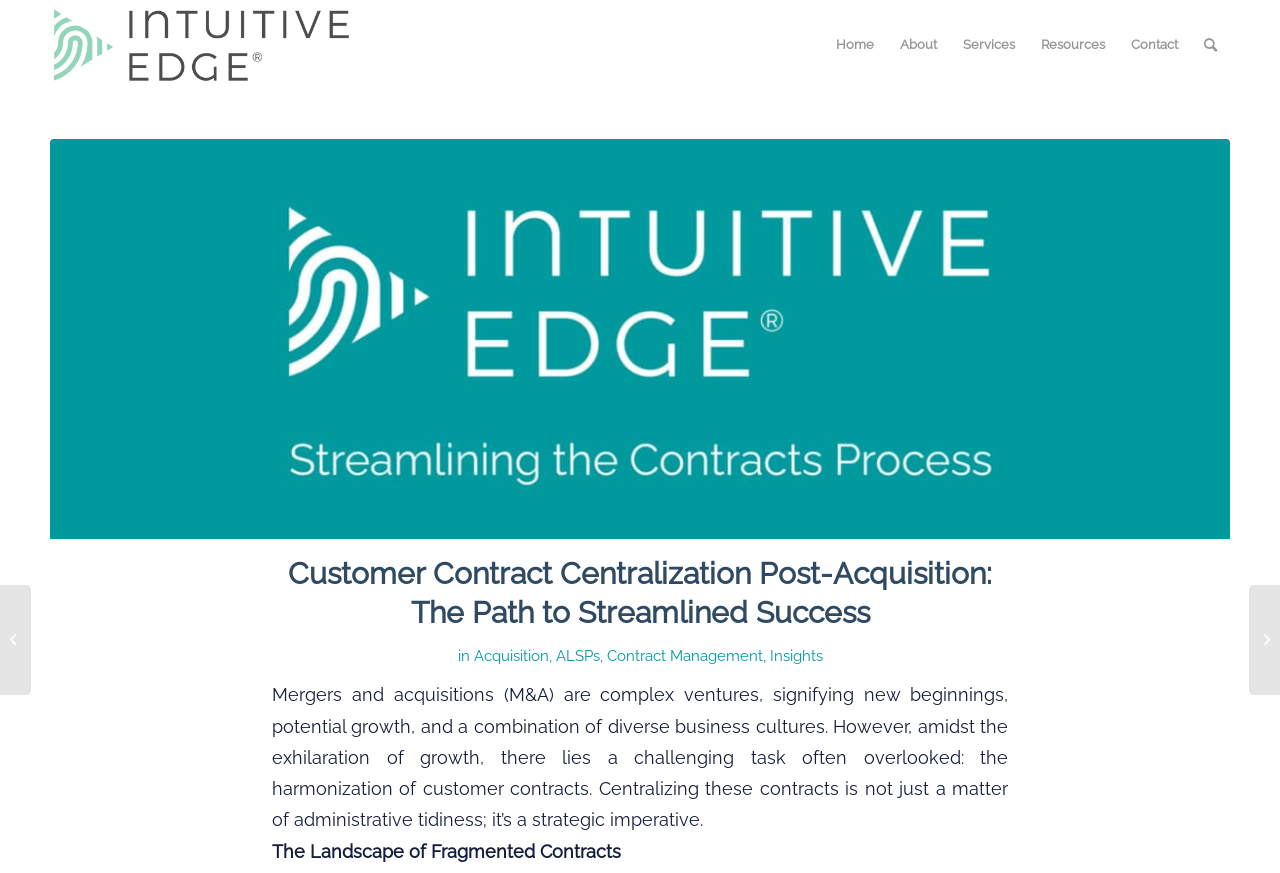What is the company name in the logo?
Answer the question using a single word or phrase, according to the image.

Intuitive Edge